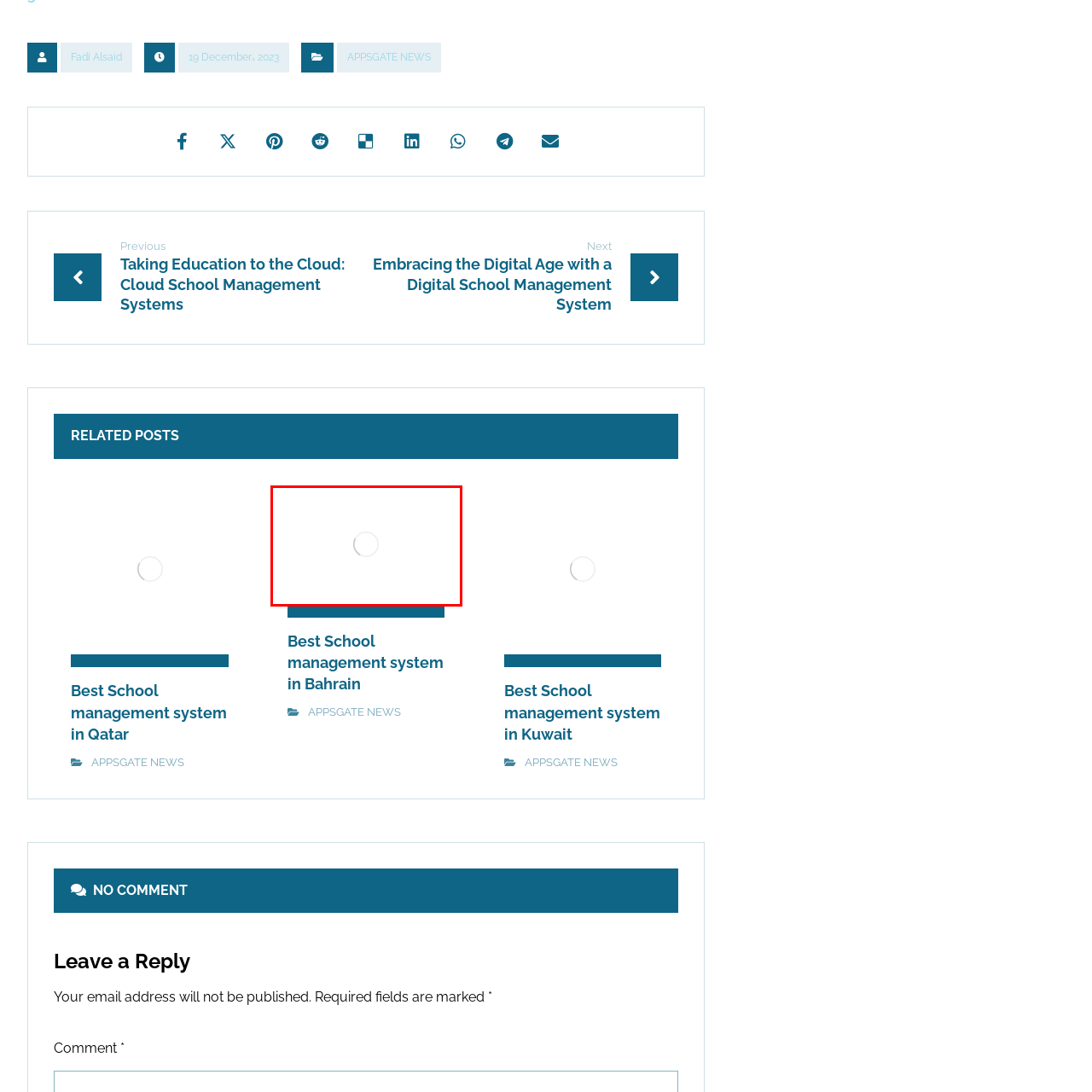Focus your attention on the image enclosed by the red boundary and provide a thorough answer to the question that follows, based on the image details: What is the purpose of the loading indicator?

The loading indicator provides visual feedback to users, indicating that the interaction is acknowledged and preventing confusion during periods of loading, thereby enhancing the user experience.